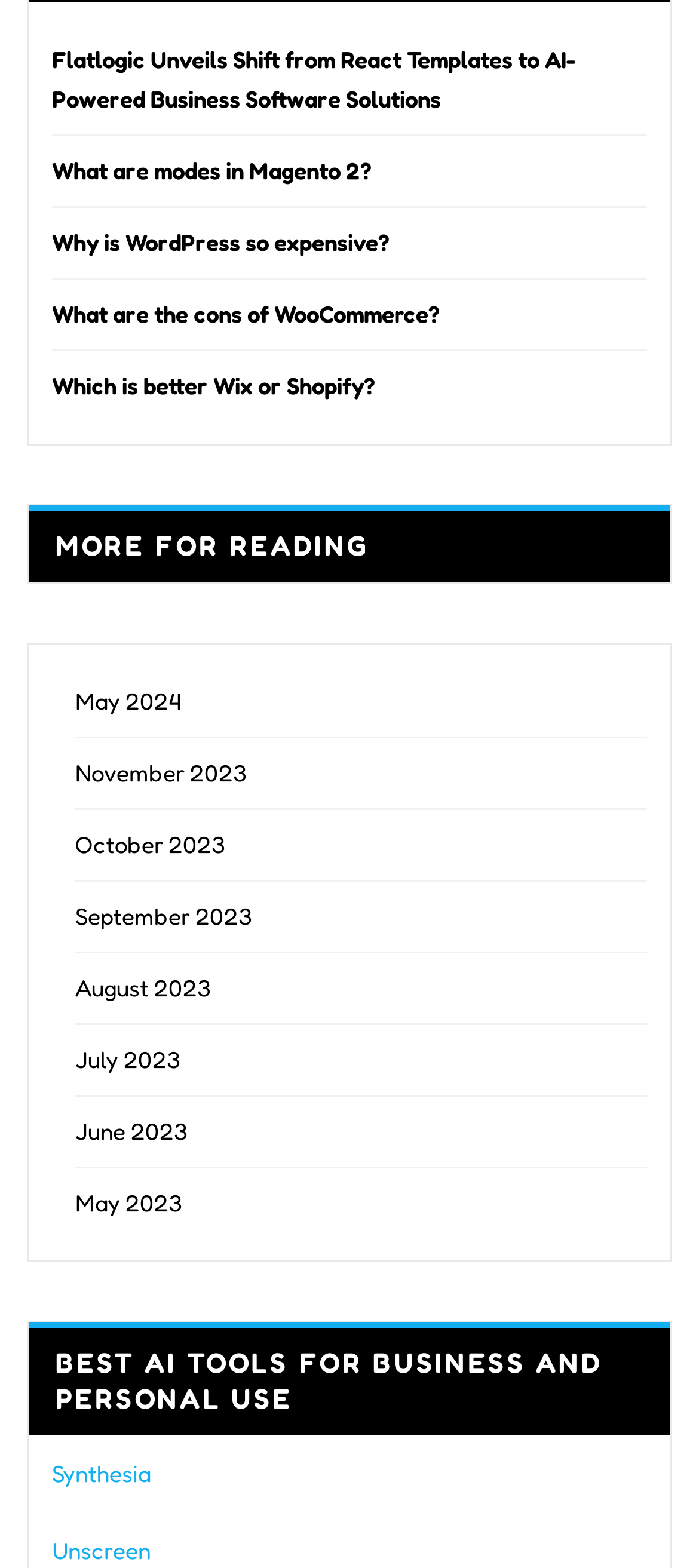Locate the bounding box coordinates of the clickable part needed for the task: "View Amazon Stock Forecast".

None